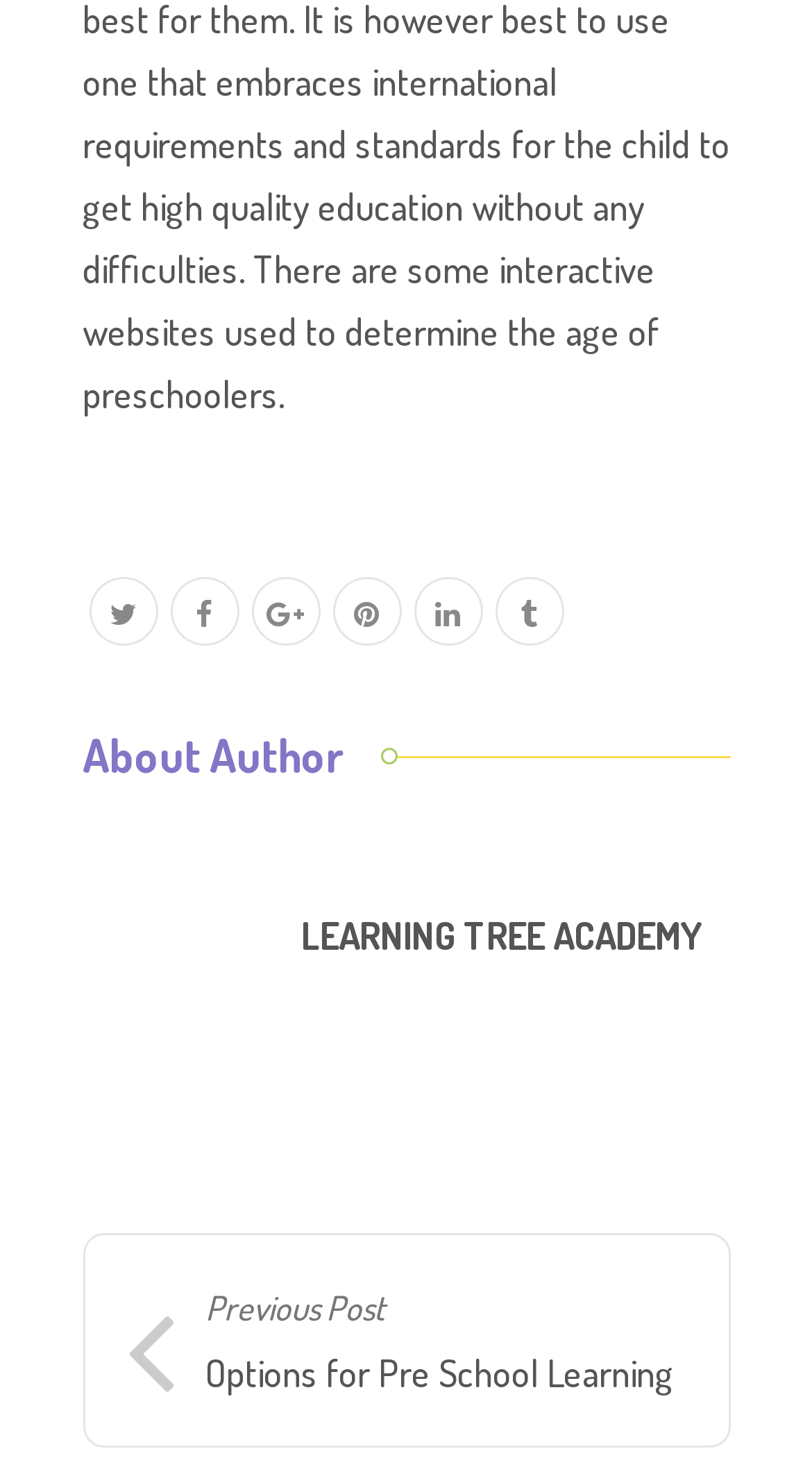Locate the UI element that matches the description title="Share on Pinterest" in the webpage screenshot. Return the bounding box coordinates in the format (top-left x, top-left y, bottom-right x, bottom-right y), with values ranging from 0 to 1.

[0.412, 0.393, 0.491, 0.439]